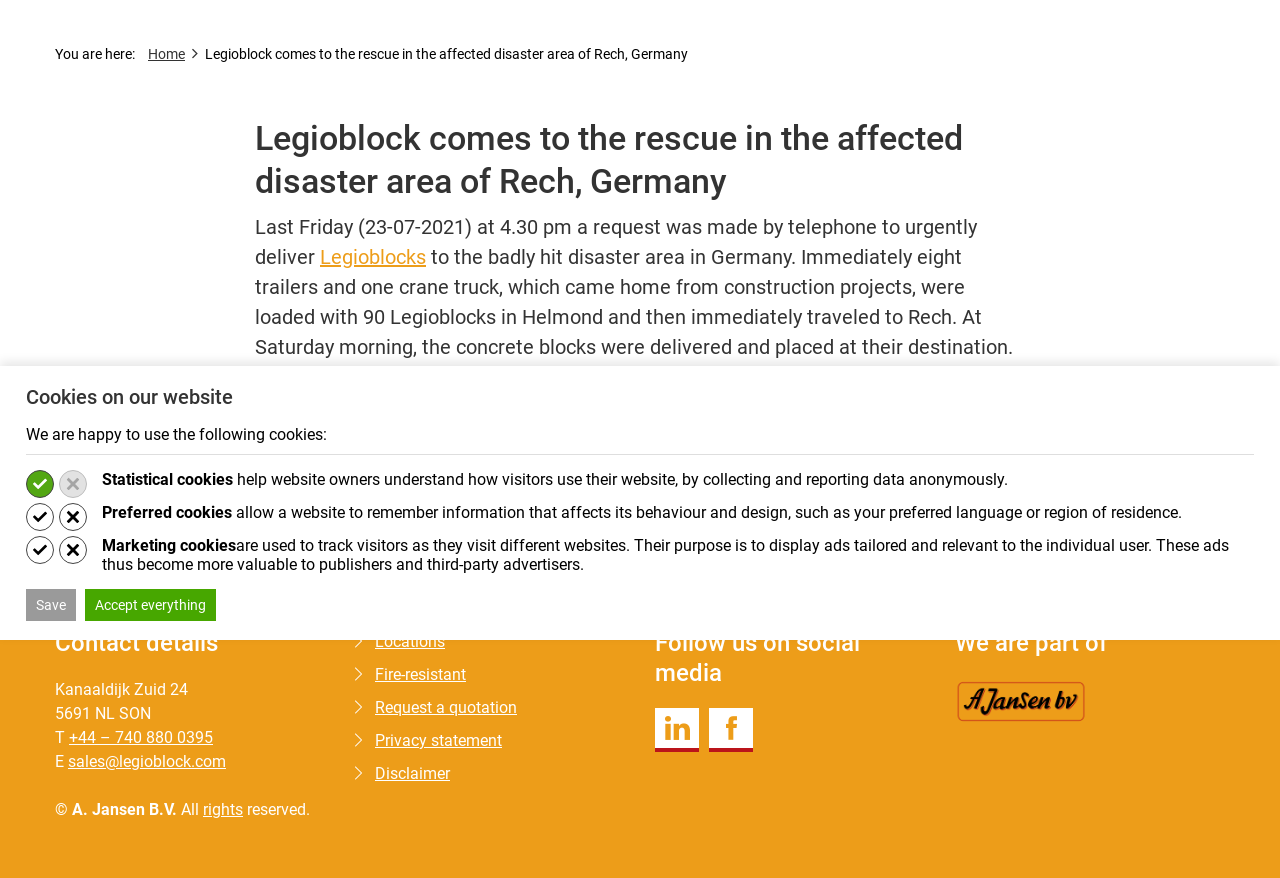Given the webpage screenshot, identify the bounding box of the UI element that matches this description: "Log in".

None